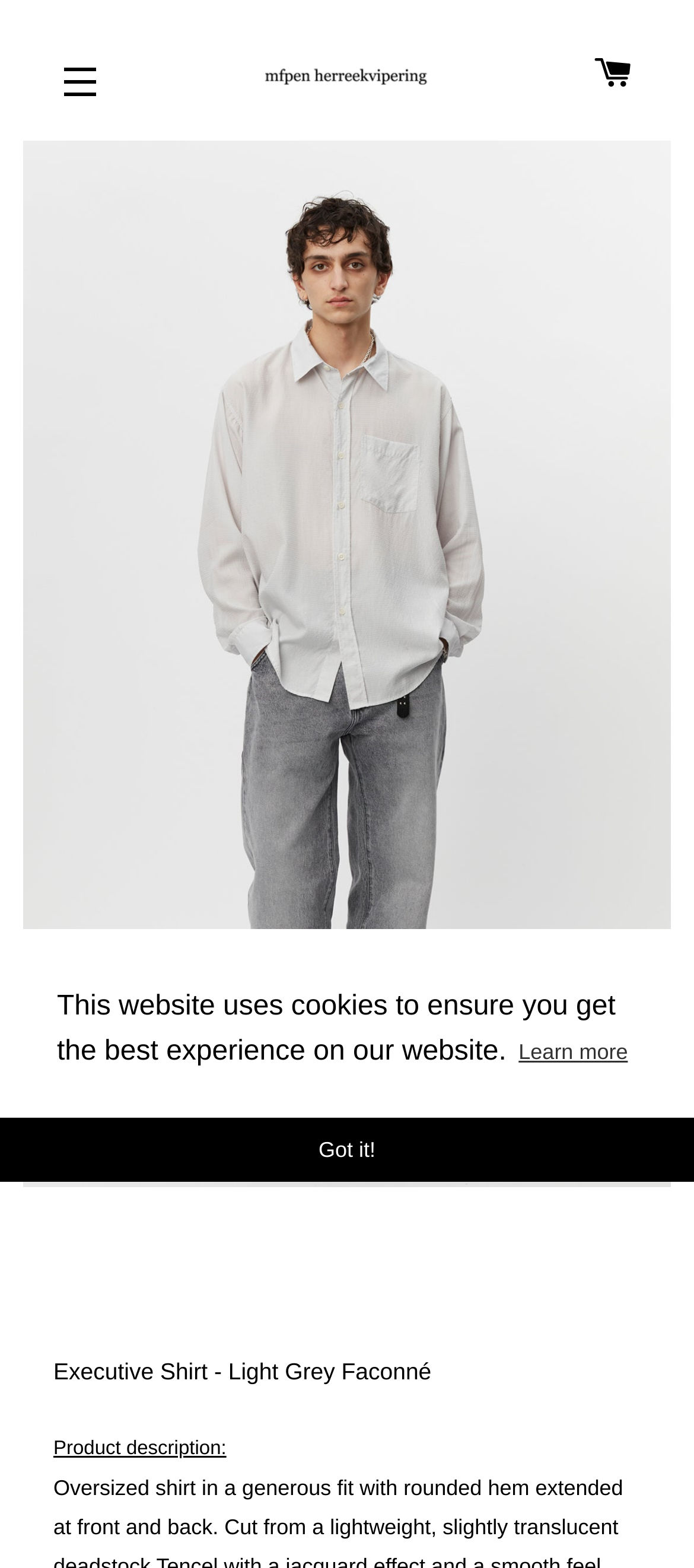Using a single word or phrase, answer the following question: 
What is the navigation menu item next to 'CART'?

SITE NAVIGATION